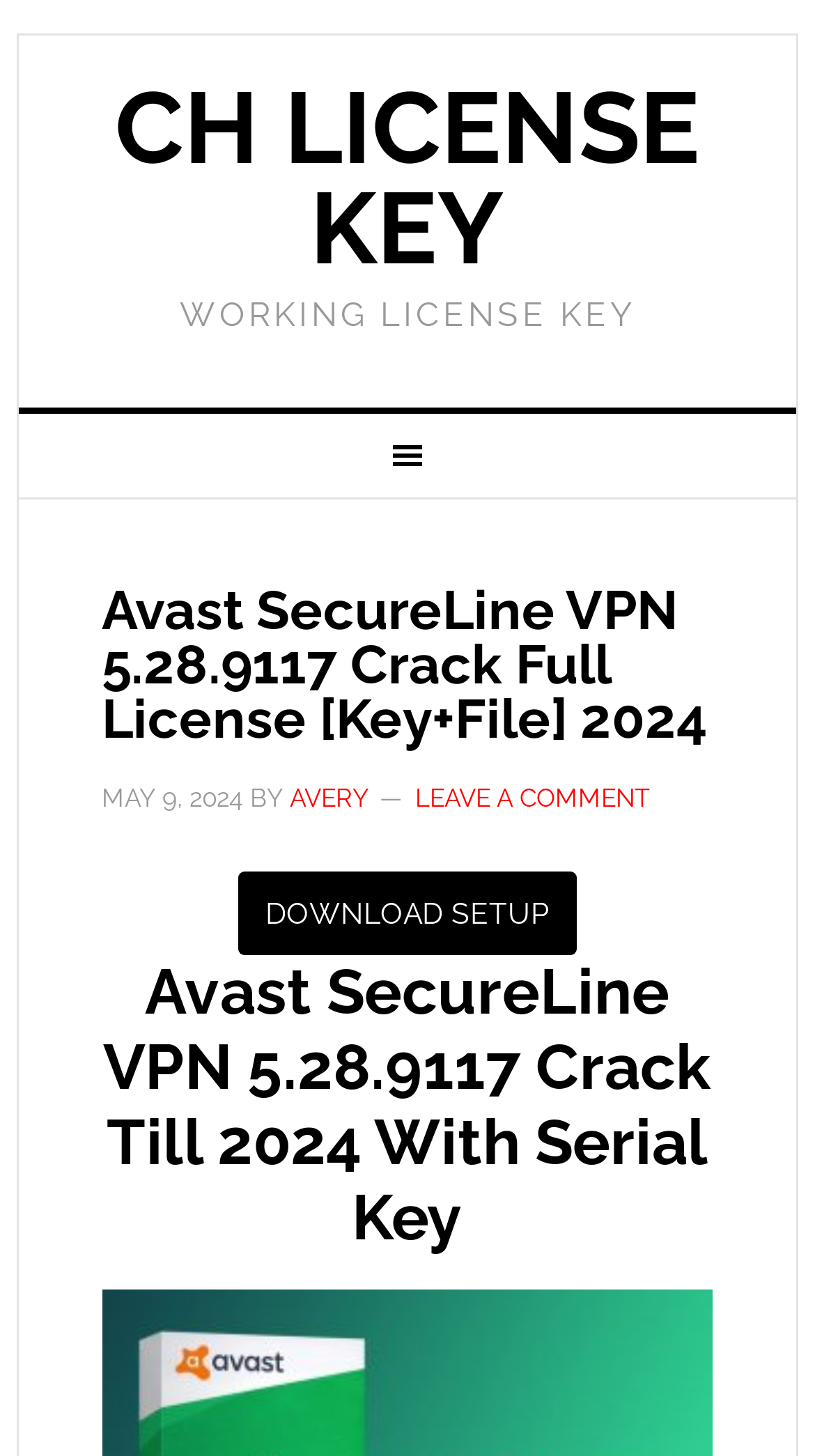Find and extract the text of the primary heading on the webpage.

Avast SecureLine VPN 5.28.9117 Crack Full License [Key+File] 2024